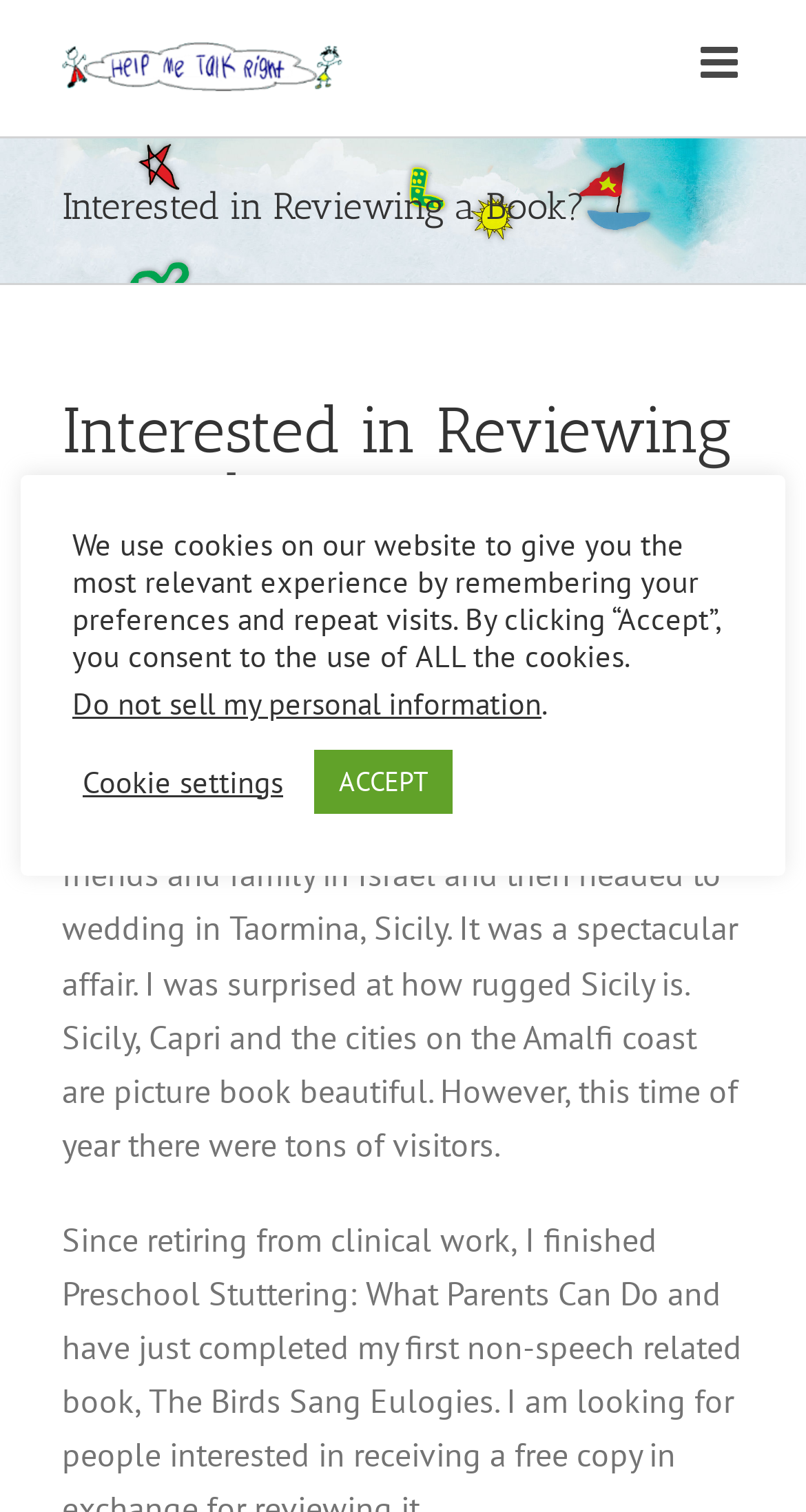Please answer the following question using a single word or phrase: 
What is the logo of the website?

Help Me Talk Right Logo